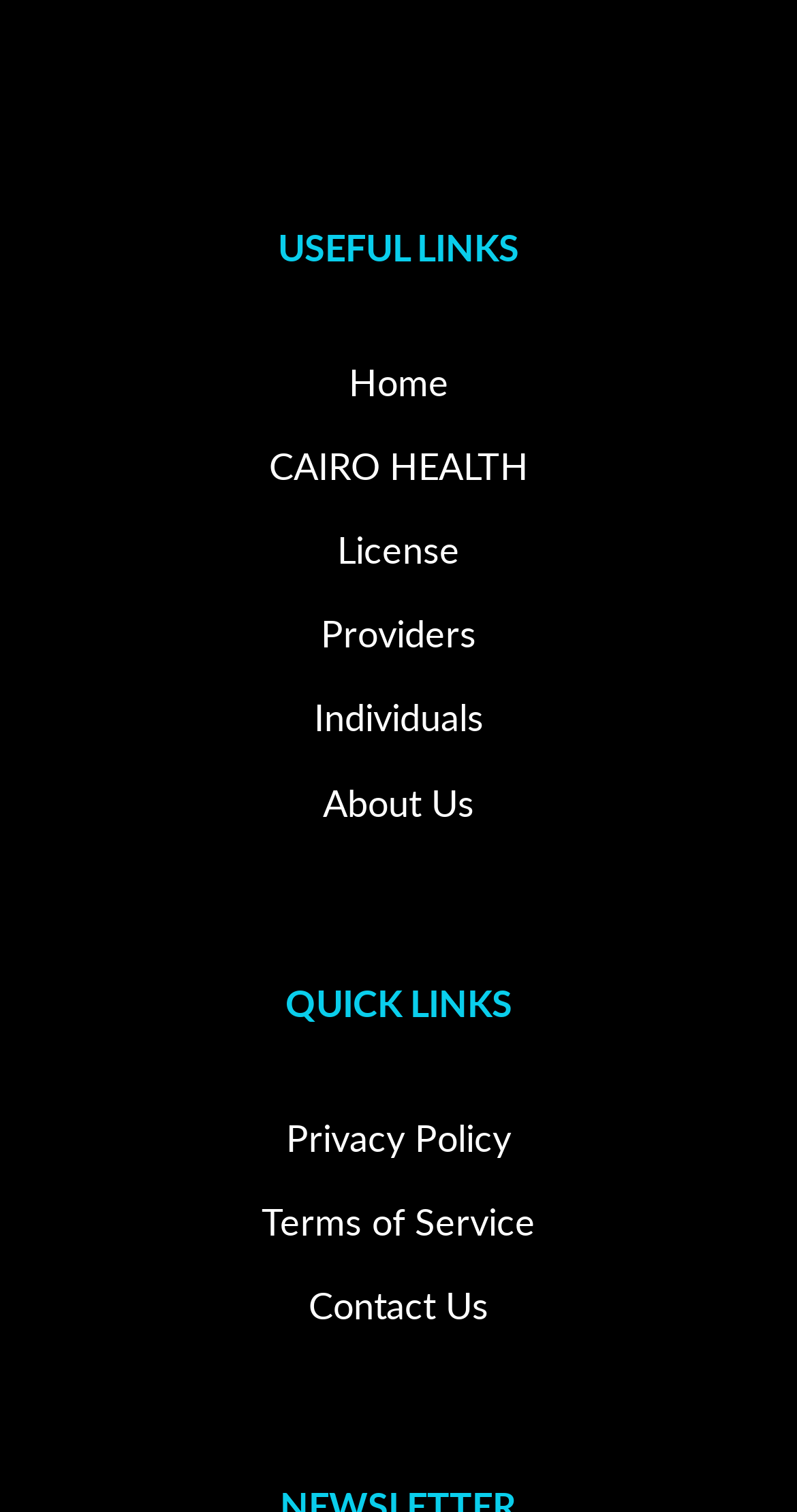Determine the bounding box for the UI element that matches this description: "Terms of Service".

[0.328, 0.79, 0.672, 0.824]